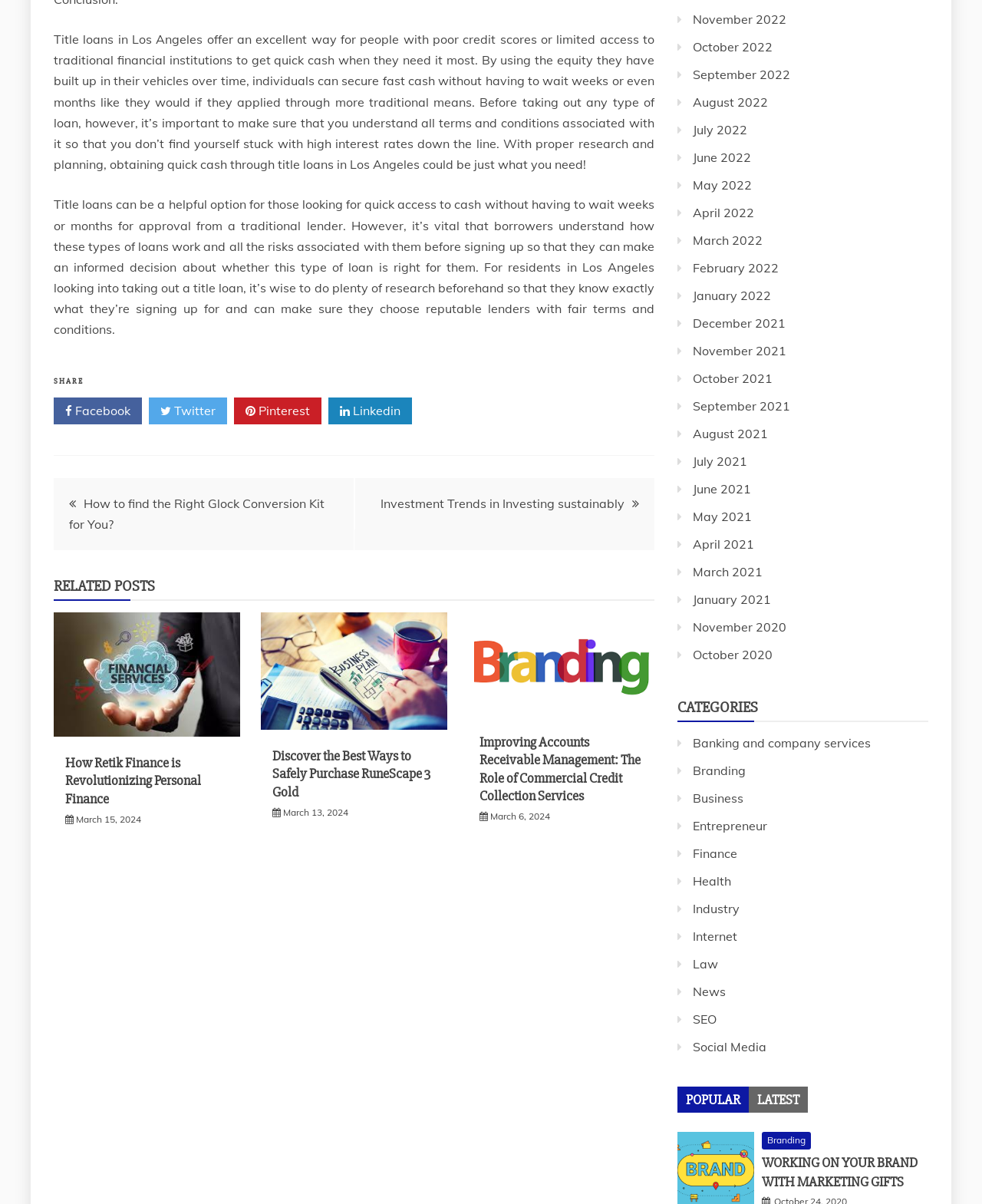Please indicate the bounding box coordinates for the clickable area to complete the following task: "Select the 'POPULAR' tab". The coordinates should be specified as four float numbers between 0 and 1, i.e., [left, top, right, bottom].

[0.69, 0.902, 0.762, 0.924]